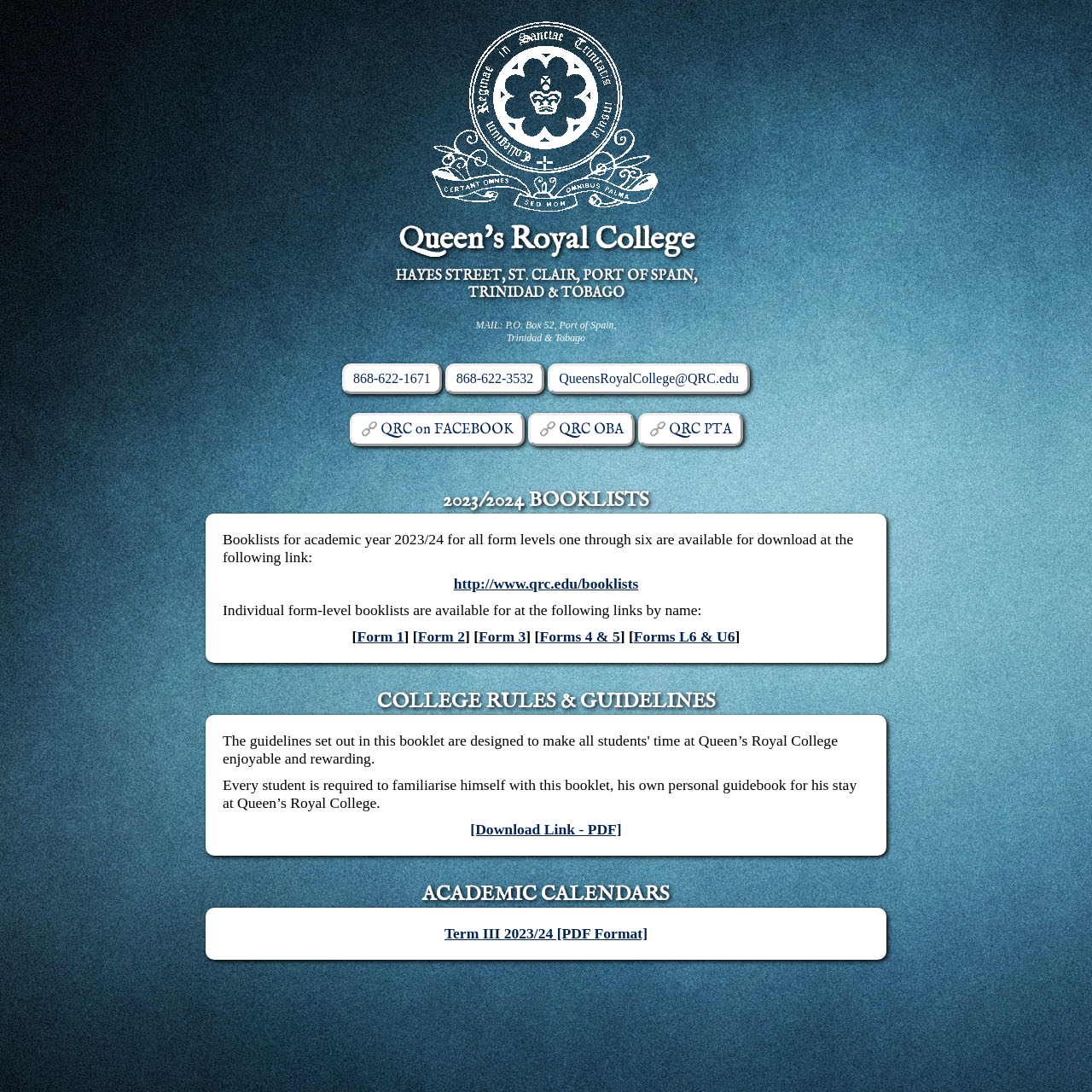What is the address of Queen's Royal College?
Give a thorough and detailed response to the question.

I found the address by looking at the static text elements at the top of the webpage, which provide the college's location.